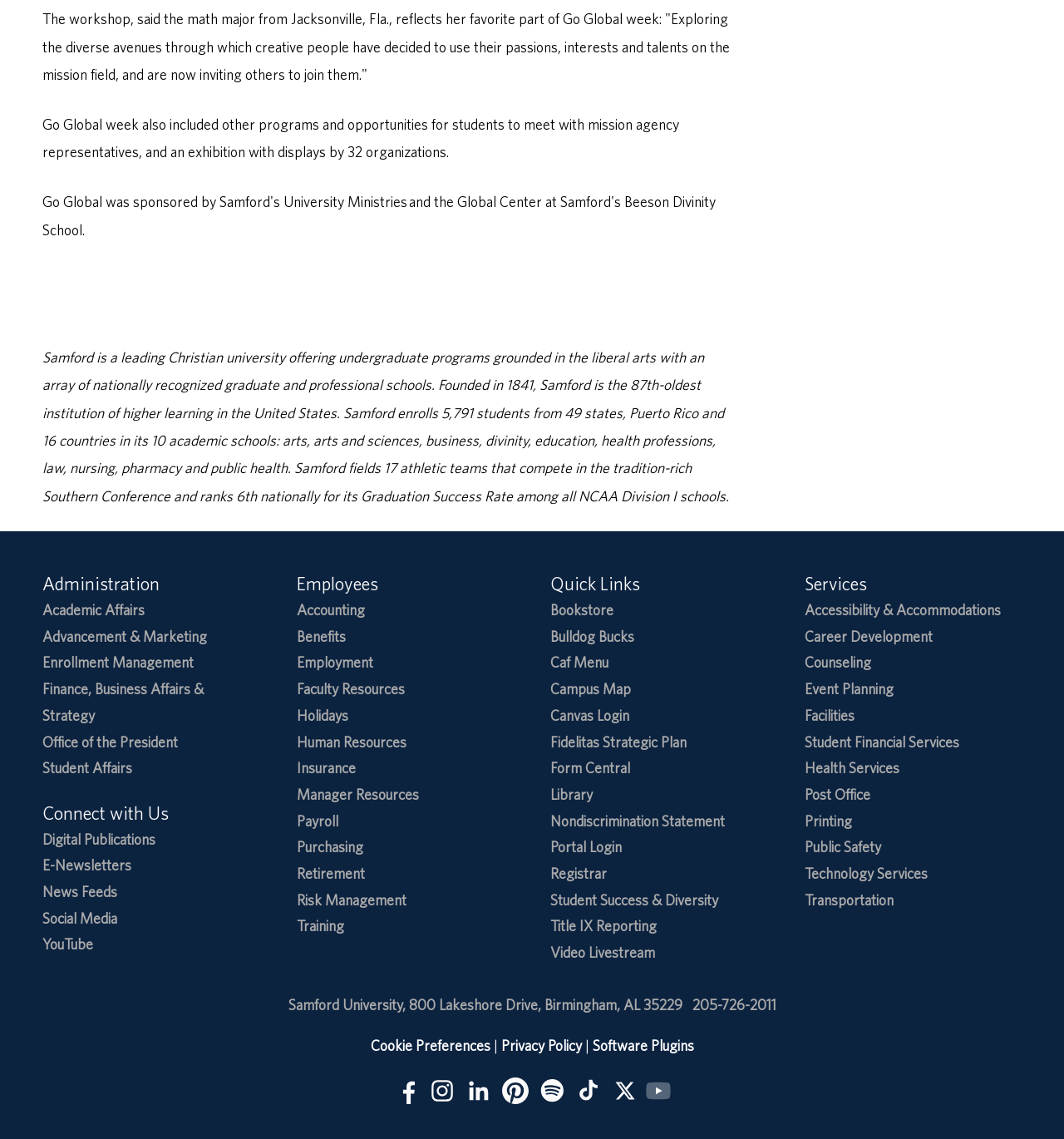What is the name of the university?
Refer to the screenshot and deliver a thorough answer to the question presented.

I found the answer by looking at the text content of the webpage, specifically the link with the text 'Samford University,' which is located at the bottom of the page.